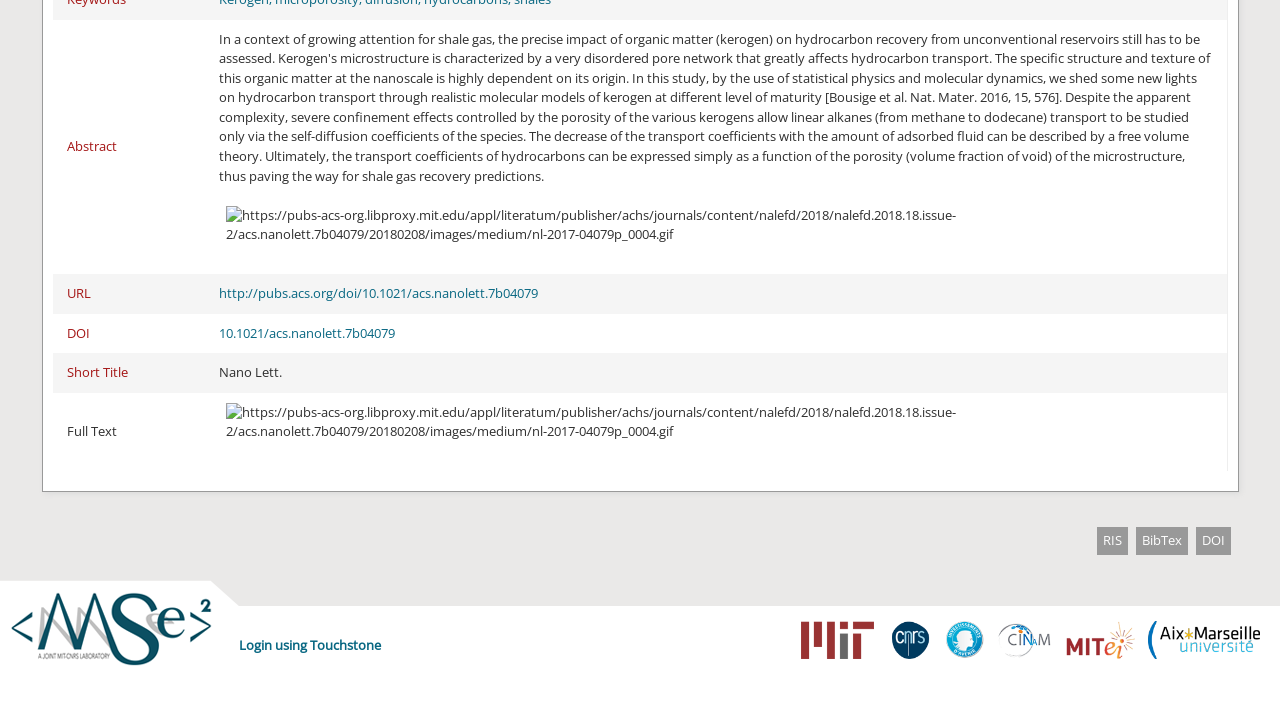Determine the bounding box of the UI component based on this description: "Login using Touchstone". The bounding box coordinates should be four float values between 0 and 1, i.e., [left, top, right, bottom].

[0.187, 0.9, 0.298, 0.926]